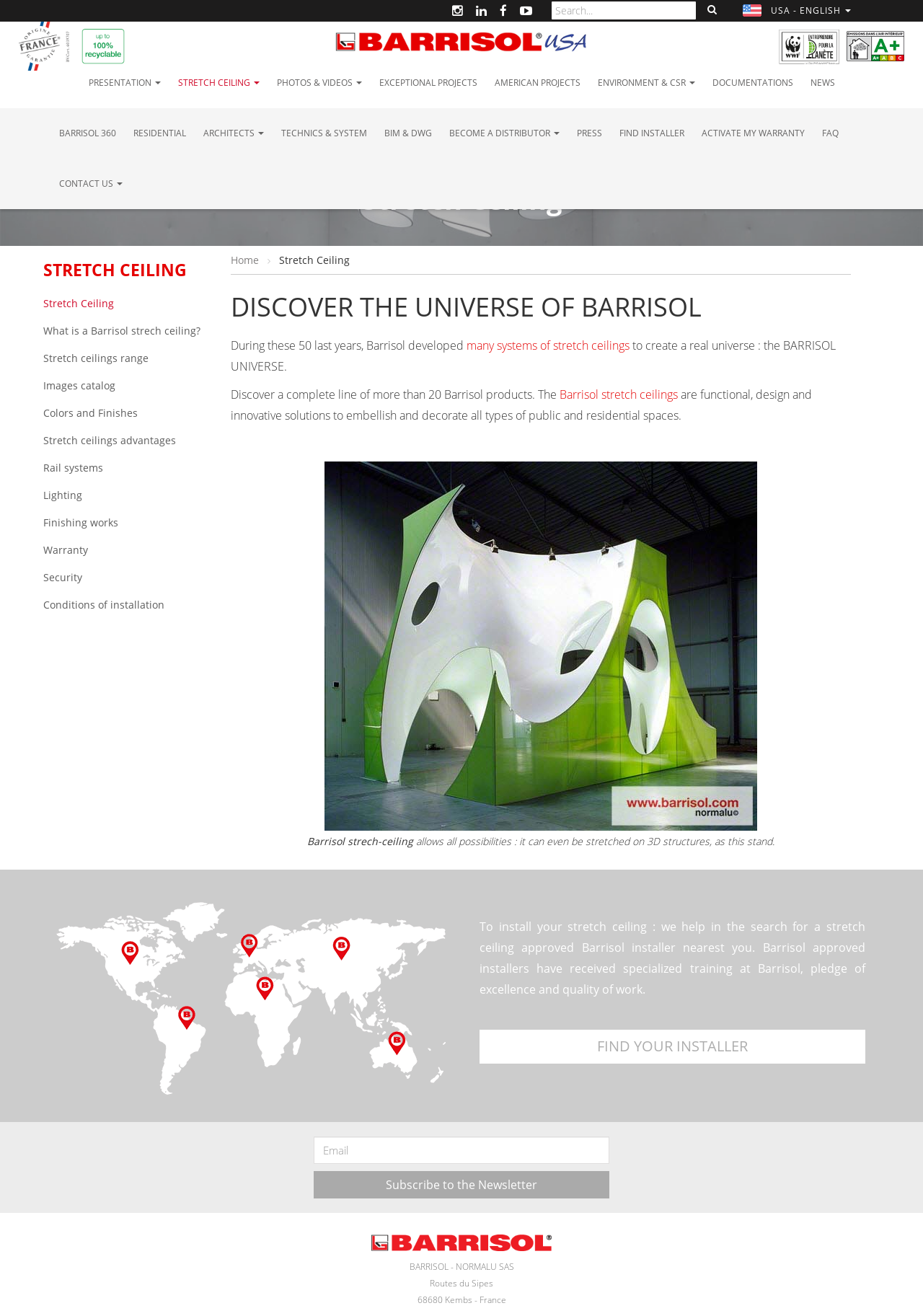Determine the bounding box coordinates for the element that should be clicked to follow this instruction: "Subscribe to the Newsletter". The coordinates should be given as four float numbers between 0 and 1, in the format [left, top, right, bottom].

[0.34, 0.89, 0.66, 0.911]